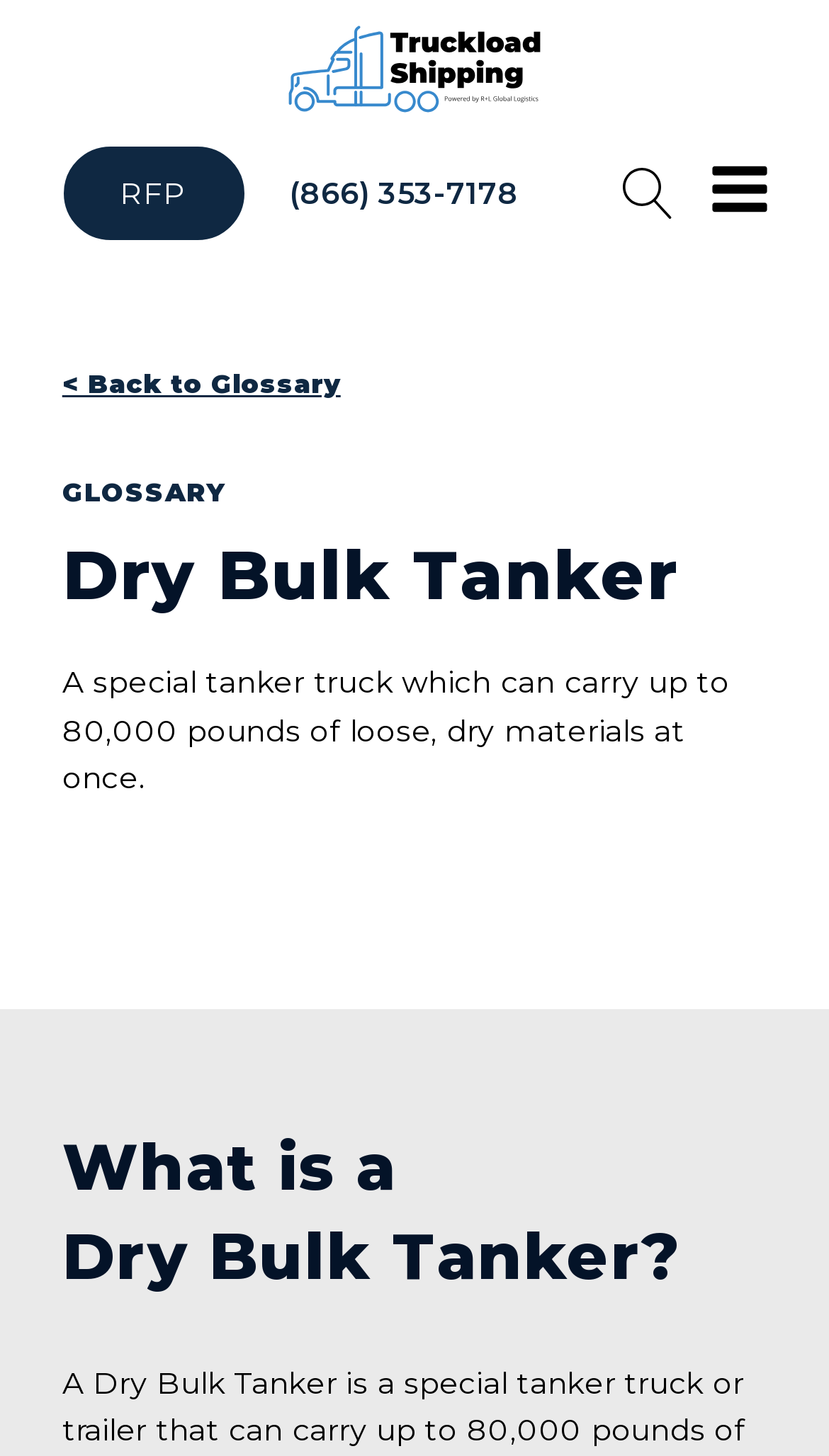Answer succinctly with a single word or phrase:
What is the logo on the top left?

USA Truckload Shipping Logo